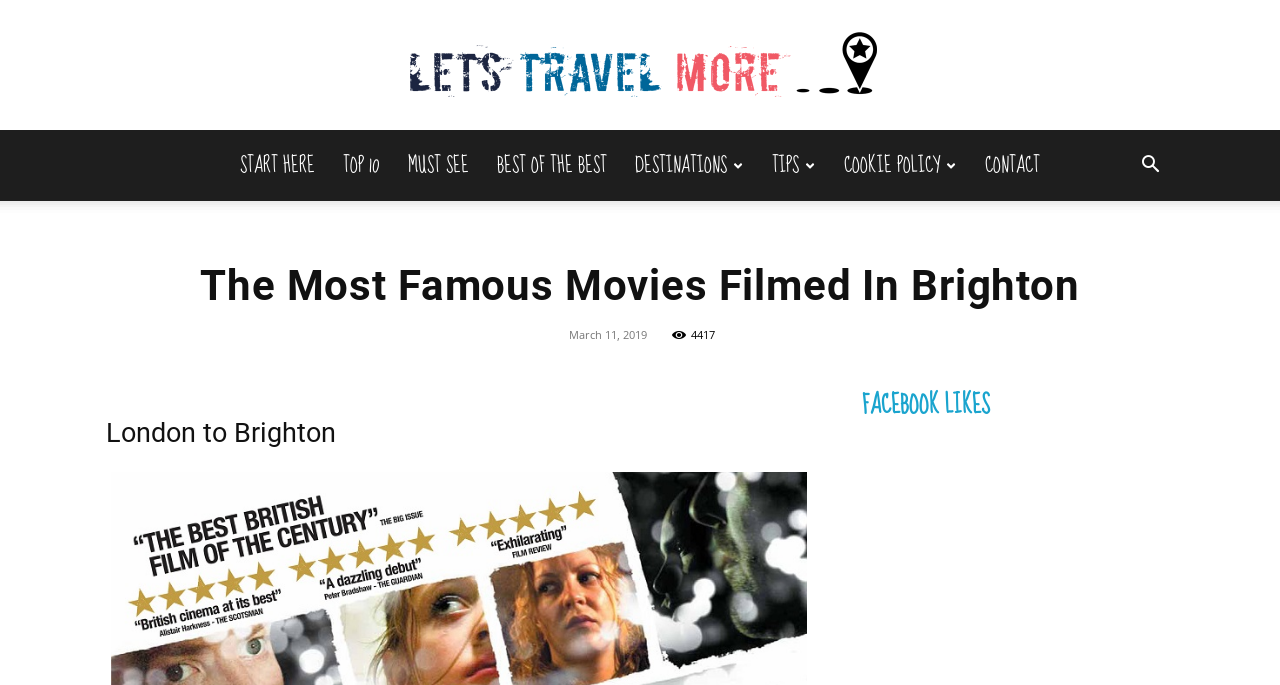Give the bounding box coordinates for this UI element: "How It Works". The coordinates should be four float numbers between 0 and 1, arranged as [left, top, right, bottom].

None